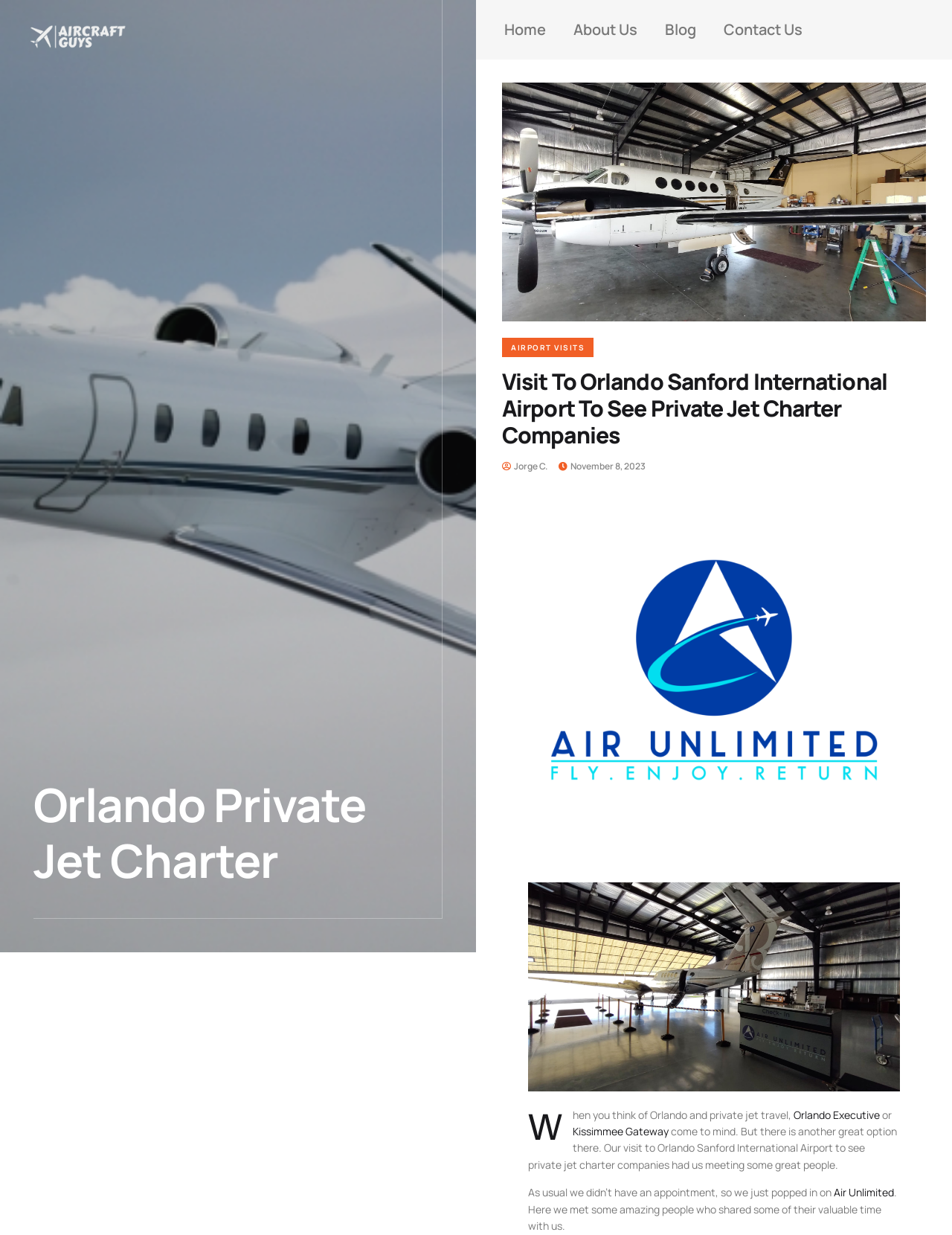Provide a single word or phrase answer to the question: 
What is the purpose of the visit to the airport?

To see private jet charter companies